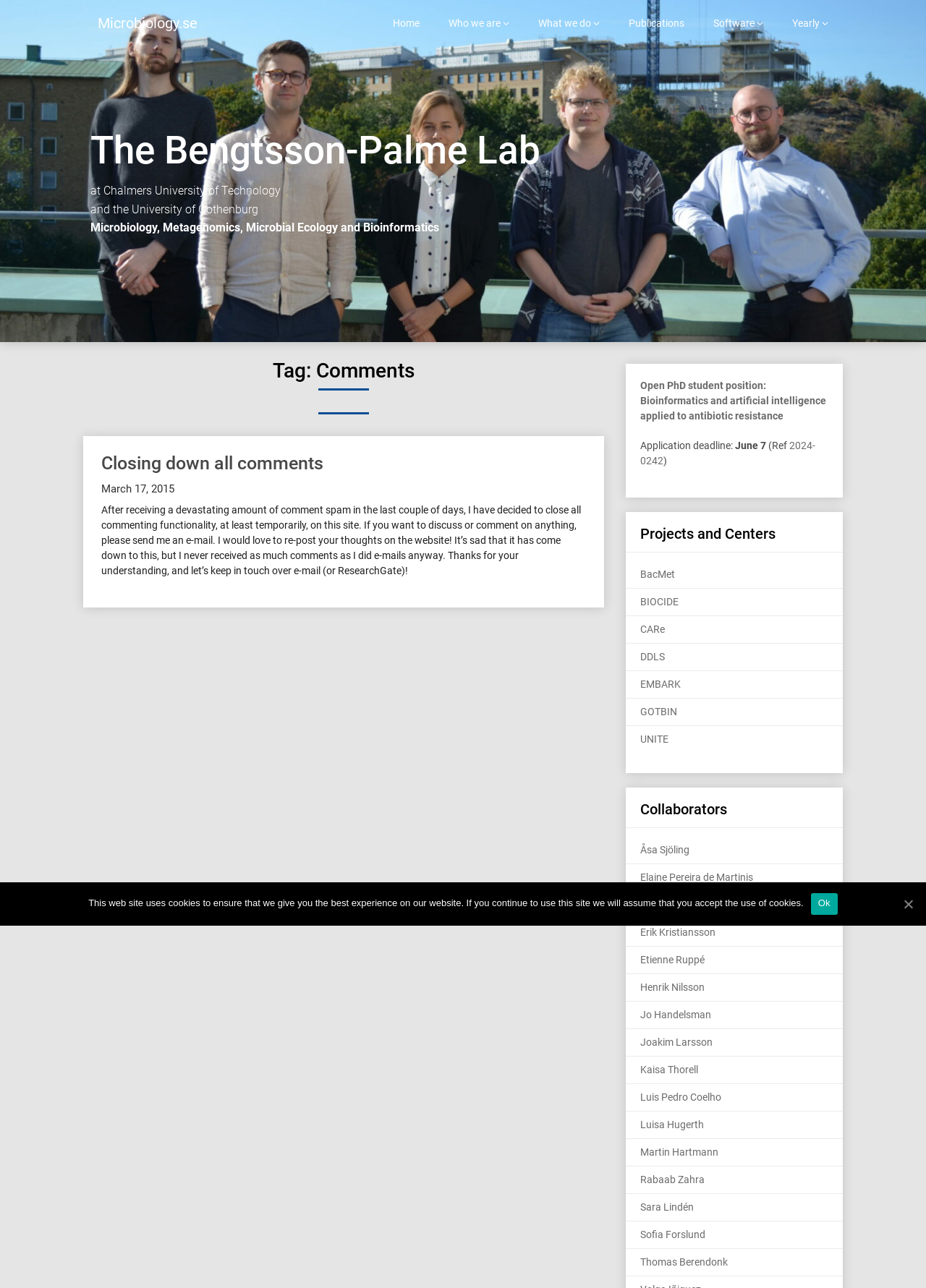Determine the bounding box coordinates of the clickable element to complete this instruction: "Check the 'Collaborators' section". Provide the coordinates in the format of four float numbers between 0 and 1, [left, top, right, bottom].

[0.676, 0.611, 0.91, 0.643]